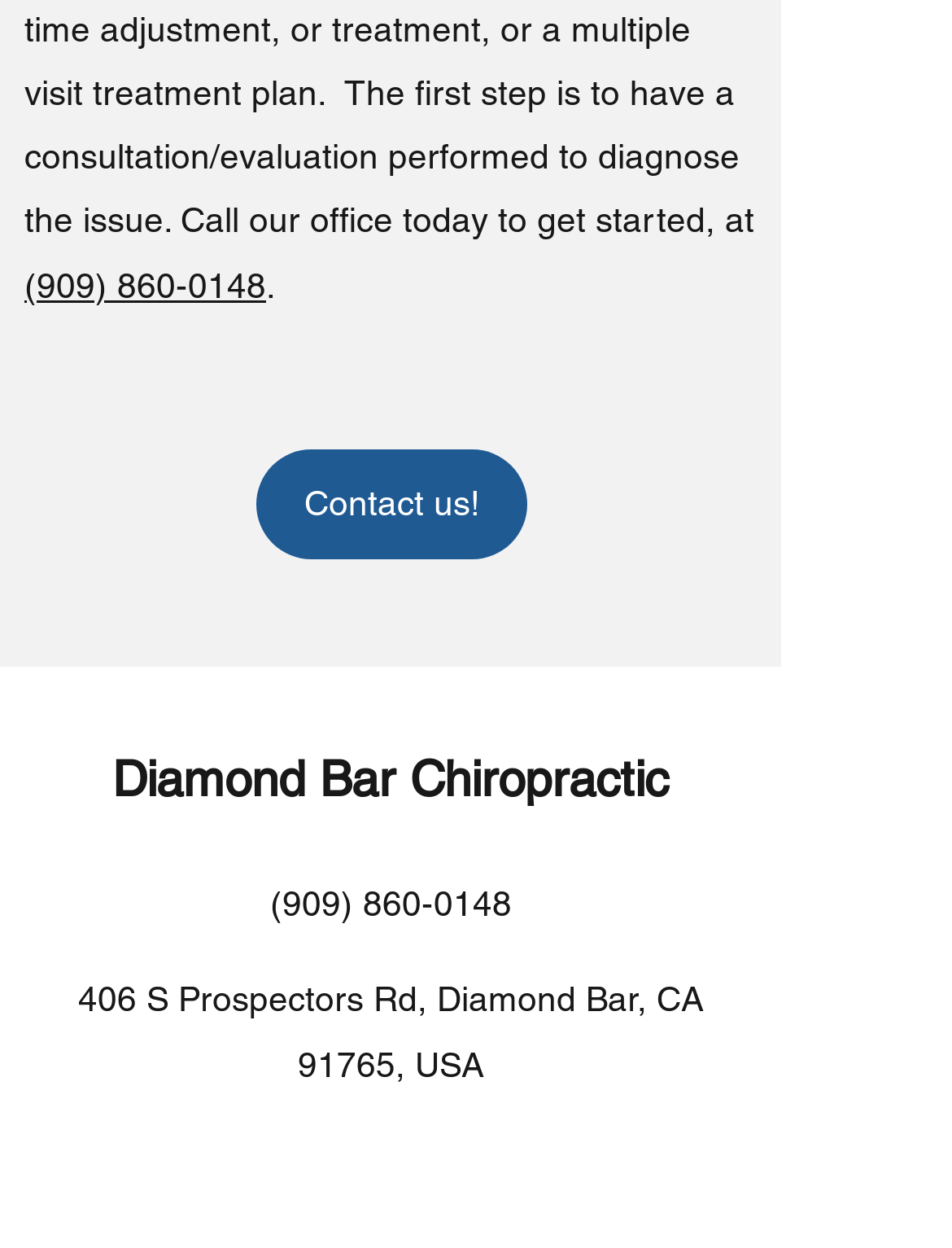Determine the bounding box coordinates of the clickable element to achieve the following action: 'Click the 'Log In' button'. Provide the coordinates as four float values between 0 and 1, formatted as [left, top, right, bottom].

None